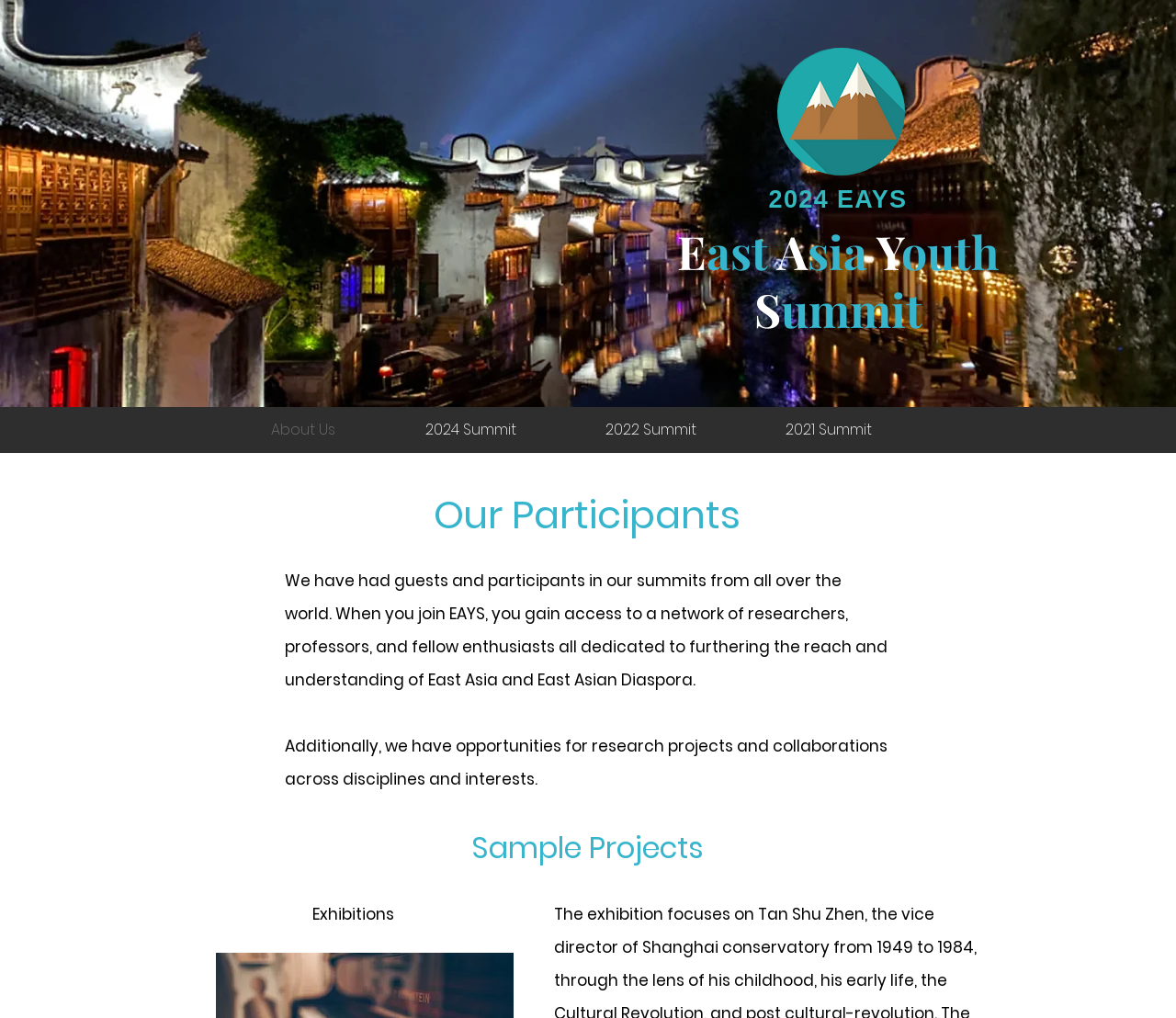Locate the bounding box coordinates of the clickable area needed to fulfill the instruction: "Read about the mission".

[0.0, 0.4, 1.0, 0.419]